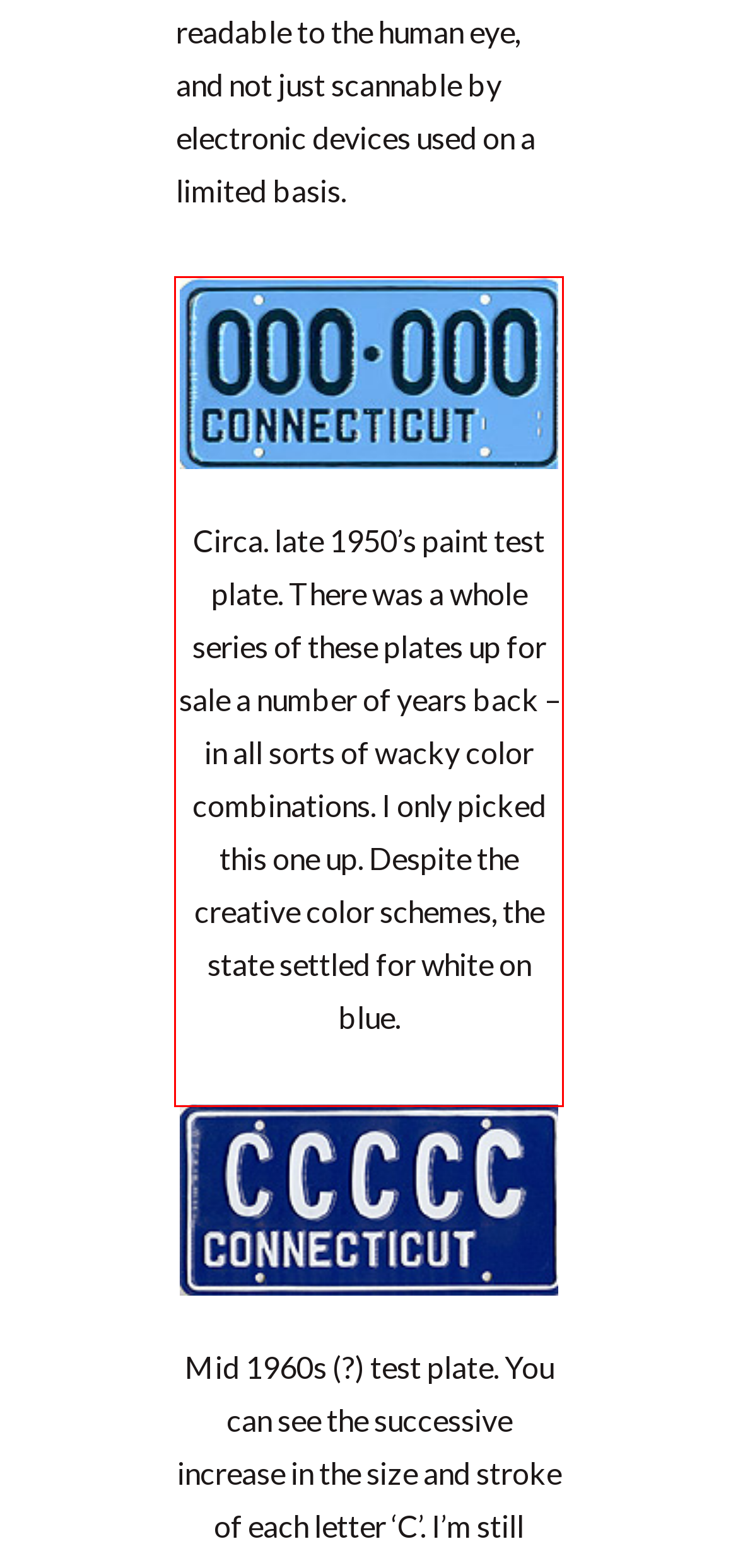Using the provided webpage screenshot, identify and read the text within the red rectangle bounding box.

Circa. late 1950’s paint test plate. There was a whole series of these plates up for sale a number of years back – in all sorts of wacky color combinations. I only picked this one up. Despite the creative color schemes, the state settled for white on blue.